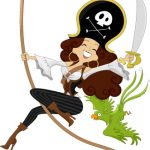Give a comprehensive caption that covers the entire image content.

The image features a playful, cartoon-style pirate woman swinging with exuberance. She is adorned with a large black pirate hat emblazoned with a skull and crossbones, emphasizing her adventurous spirit. Her costume consists of a classic pirate outfit with a ruffled white blouse and black trousers, accentuating her character’s boldness. In one hand, she holds a sword, ready for action, while a vibrant green parrot clings to her side, adding a whimsical touch to the scene. The overall illustration exudes a sense of fun and daring, embodying the adventurous themes associated with piracy. This image complements a narrative about historical female figures who challenged societal norms, drawing a parallel to the playful and empowering essence of modern storytelling, particularly in discussions of women's roles in adventurous contexts.